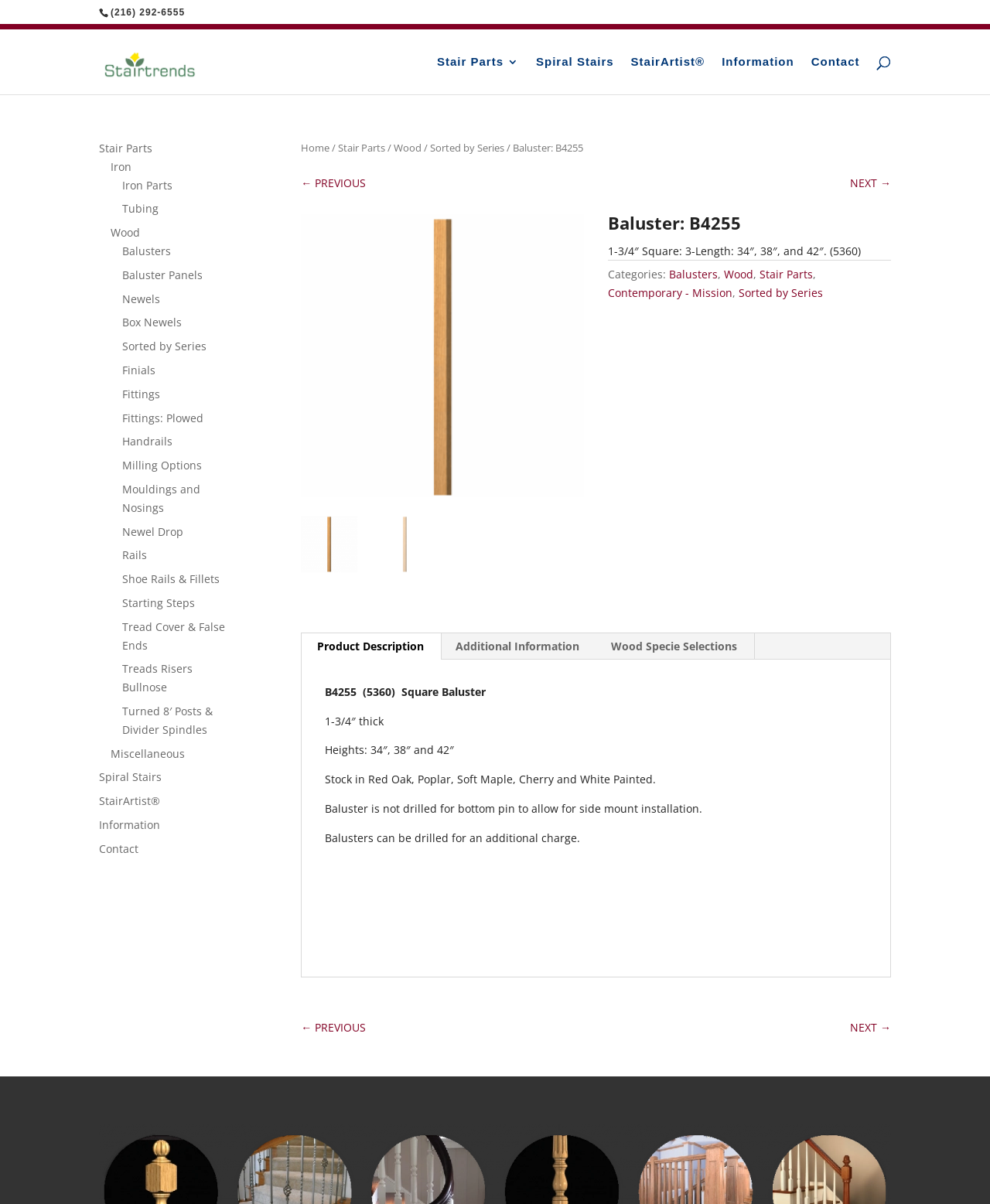Locate the bounding box coordinates of the element that needs to be clicked to carry out the instruction: "Search for stair parts". The coordinates should be given as four float numbers ranging from 0 to 1, i.e., [left, top, right, bottom].

[0.157, 0.02, 0.877, 0.021]